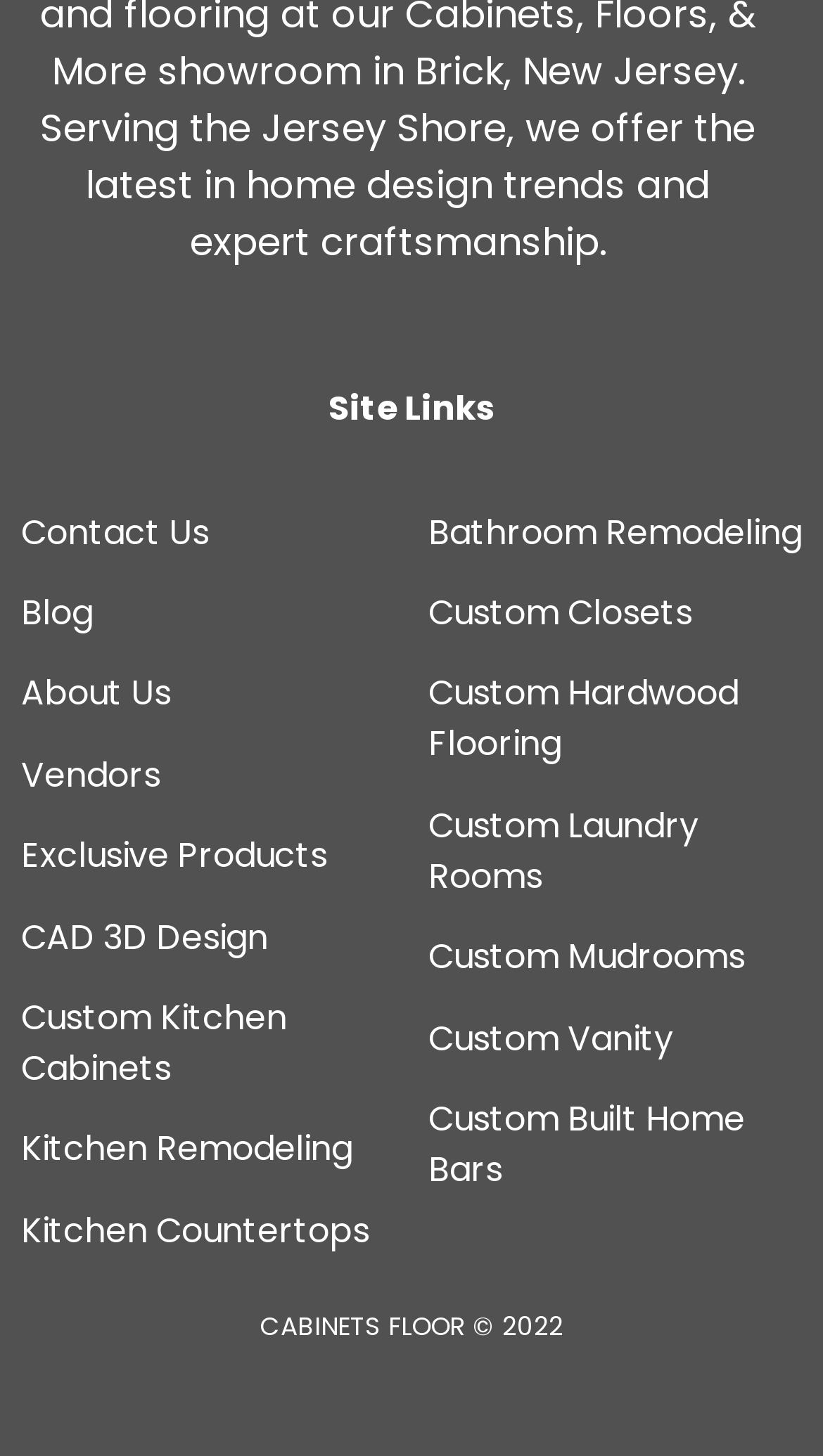Respond to the following question using a concise word or phrase: 
What is the theme of the website?

Home remodeling and design